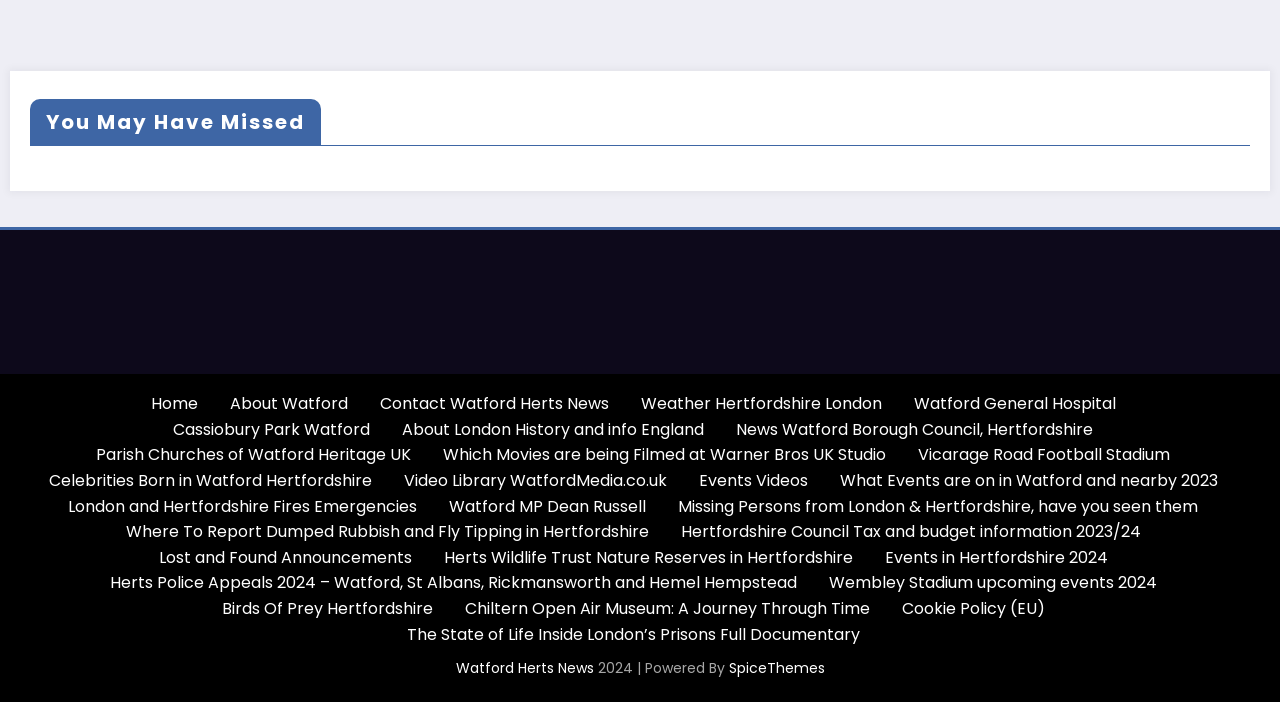Determine the bounding box for the UI element that matches this description: "Events in Hertfordshire 2024".

[0.691, 0.778, 0.865, 0.81]